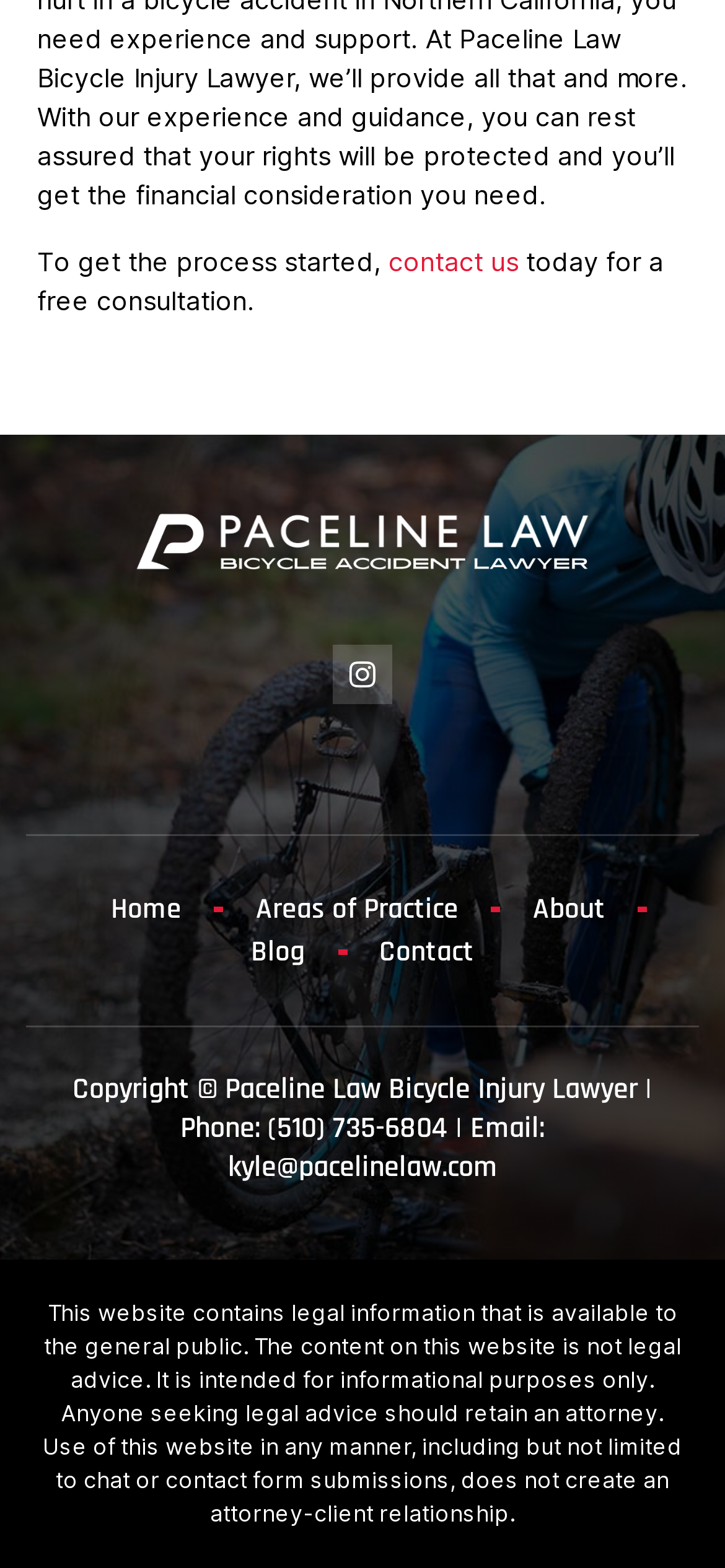Give a one-word or short phrase answer to the question: 
What is the purpose of this website?

To provide legal information